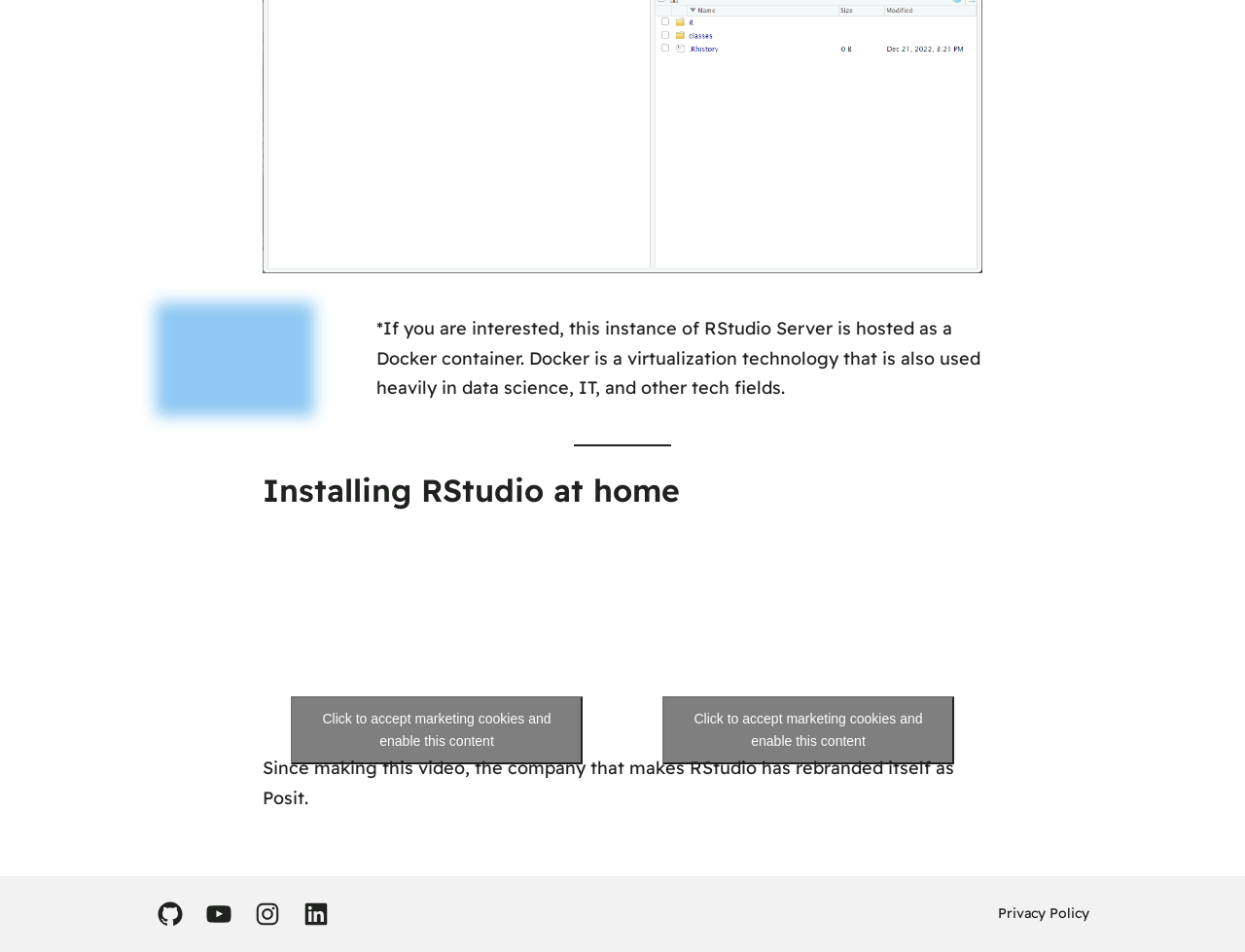Locate the bounding box coordinates of the element I should click to achieve the following instruction: "Click Docker link".

[0.302, 0.364, 0.355, 0.388]